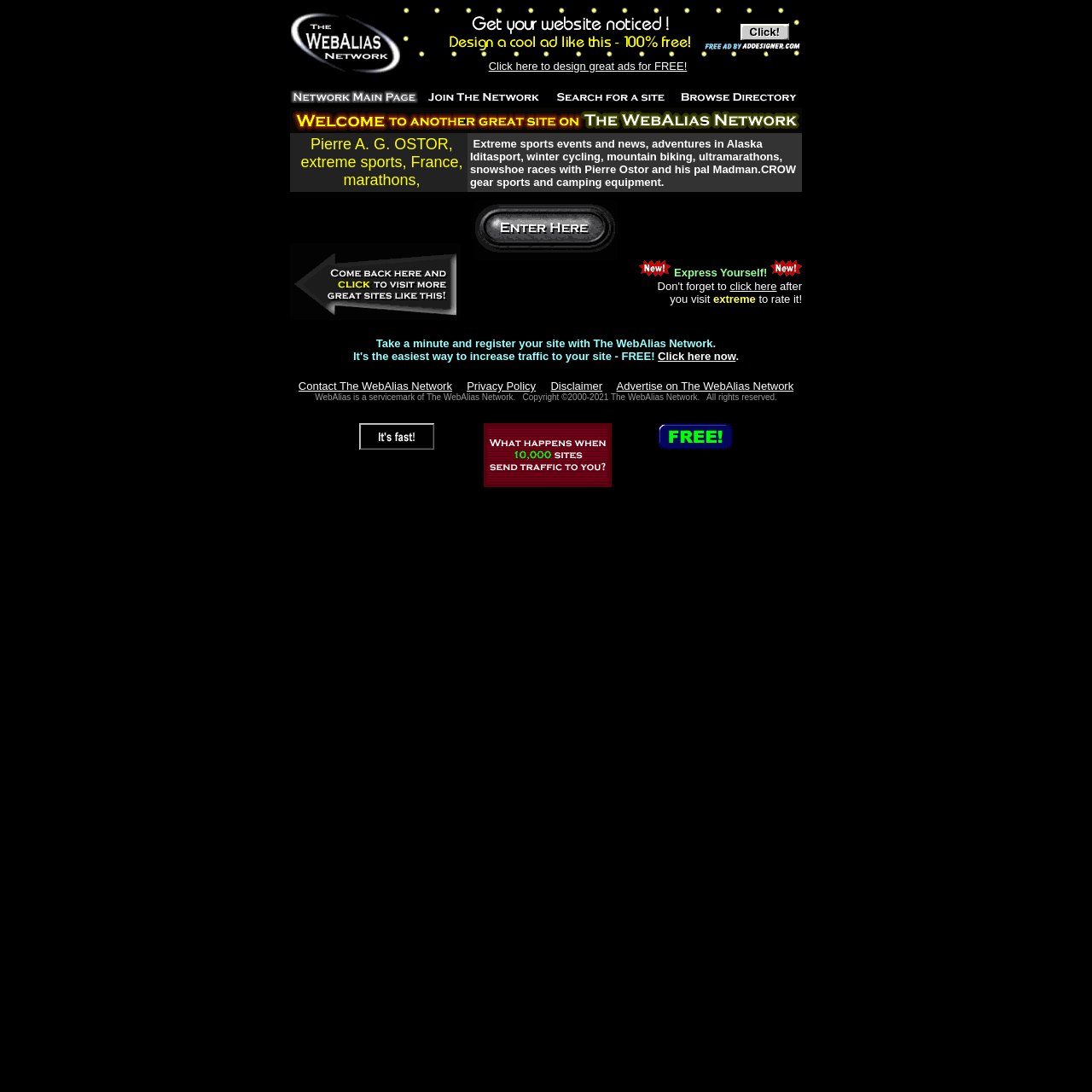What is the purpose of The WebAlias Network?
Answer the question with just one word or phrase using the image.

Increase traffic to your site